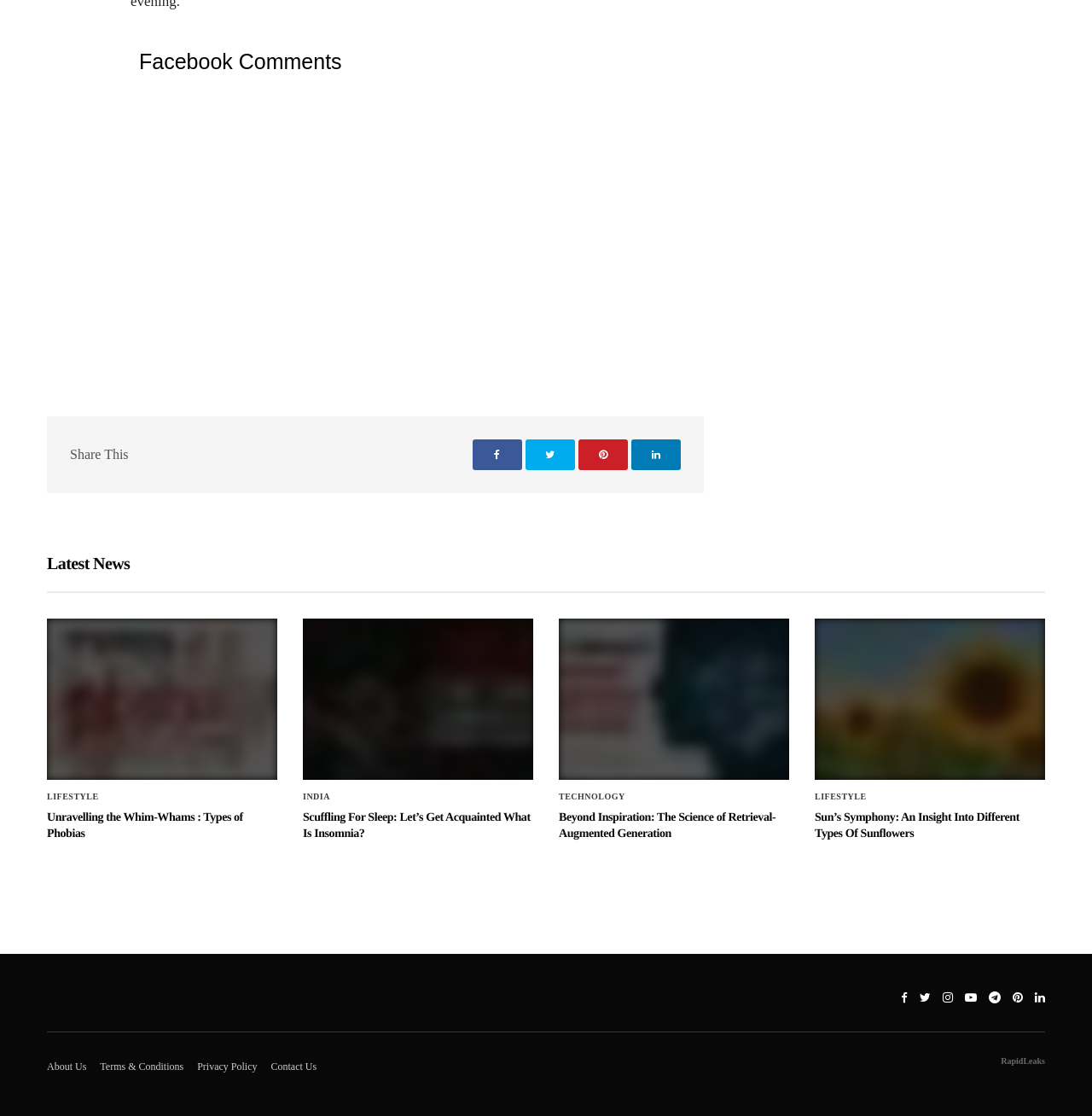Pinpoint the bounding box coordinates of the clickable element needed to complete the instruction: "Click on the 'TYPES OF PHOBIAS' link". The coordinates should be provided as four float numbers between 0 and 1: [left, top, right, bottom].

[0.043, 0.554, 0.254, 0.698]